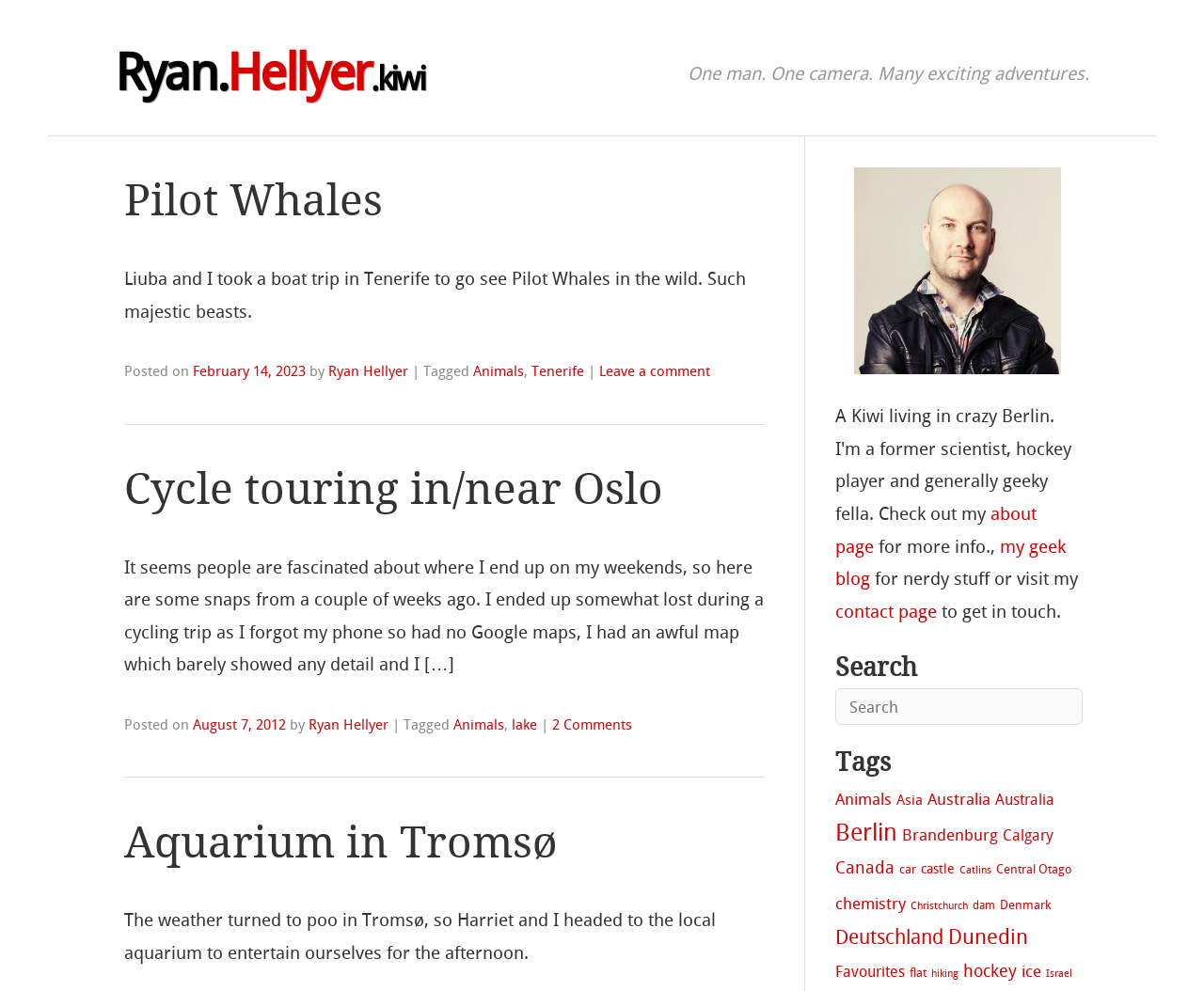Determine the bounding box coordinates for the clickable element to execute this instruction: "Visit the about page". Provide the coordinates as four float numbers between 0 and 1, i.e., [left, top, right, bottom].

[0.694, 0.508, 0.861, 0.562]